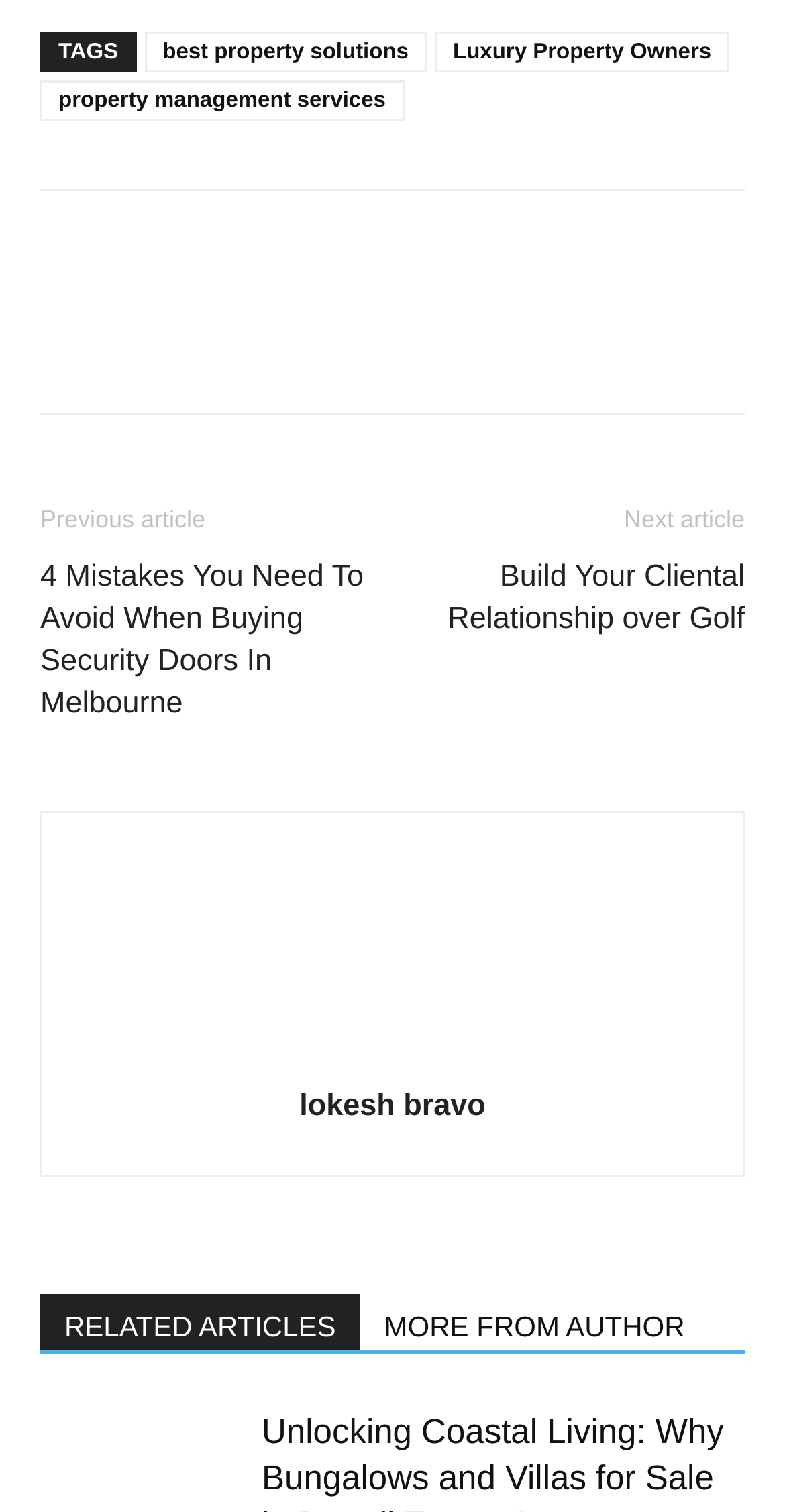Identify the bounding box coordinates of the part that should be clicked to carry out this instruction: "check the author's photo".

[0.377, 0.566, 0.623, 0.694]